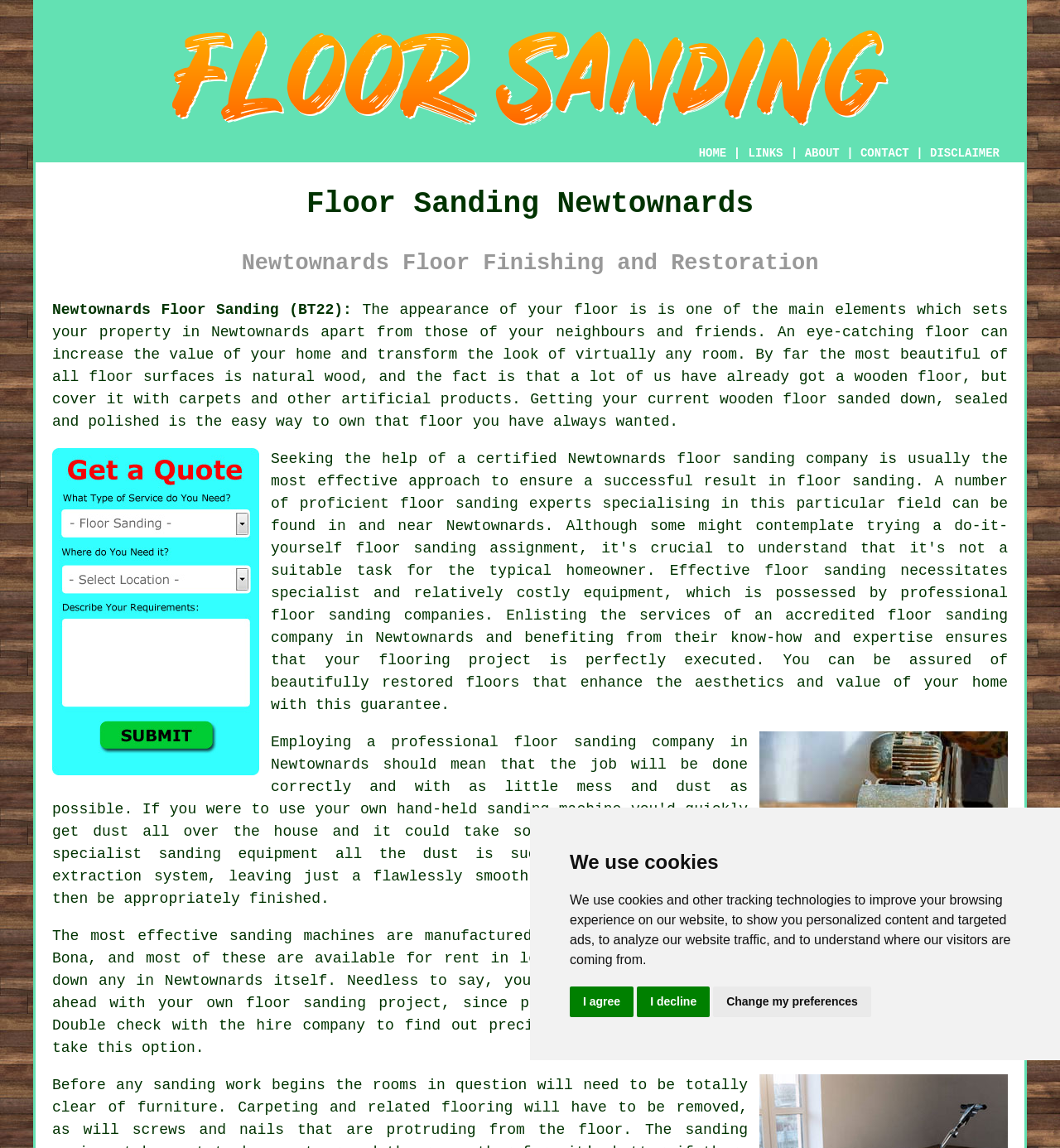Answer the question using only a single word or phrase: 
What is the file format of the image on the top-right corner?

Not specified